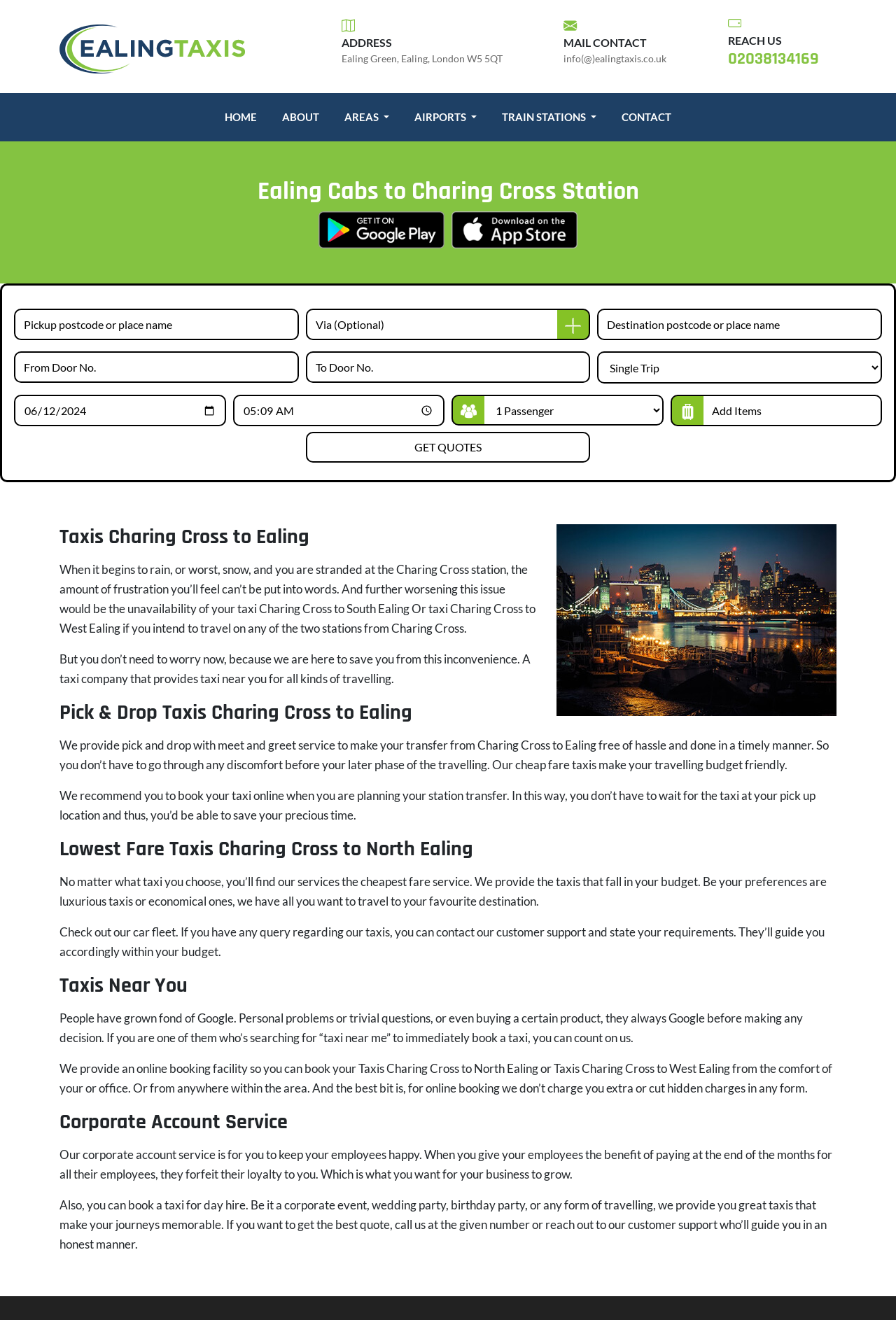Summarize the webpage with a detailed and informative caption.

This webpage is about a taxi service that provides transportation from Charing Cross station to various areas in Ealing, including South Ealing, West Ealing, and North Ealing. 

At the top of the page, there is a heading that reads "South Ealing - West Ealing and North Ealing to/from Charing Cross Cabs". Below this, there is a link to "Ealing Taxis" accompanied by an image. 

On the left side of the page, there is a section with the company's address, email, and phone number. There are also three small images, likely representing social media or contact icons.

The main content of the page is divided into several sections. The first section has a heading "Ealing Cabs to Charing Cross Station" and provides information about booking a taxi from Ealing to Charing Cross station. There are several input fields and buttons to select the pickup and drop-off locations, date, and time, as well as the number of passengers and luggage.

Below this, there are several sections with headings that describe the benefits of using the taxi service, including "Taxis Charing Cross to Ealing", "Pick & Drop Taxis Charing Cross to Ealing", "Lowest Fare Taxis Charing Cross to North Ealing", "Taxis Near You", and "Corporate Account Service". These sections contain paragraphs of text that explain the services offered and the advantages of using the company.

There are also several images on the page, including an image of a taxi, an Android app icon, an iOS app icon, and a people icon. Additionally, there are several buttons and links throughout the page, including a "GET QUOTES" button and links to "HOME", "ABOUT", "AREAS", "AIRPORTS", "TRAIN STATIONS", and "CONTACT".